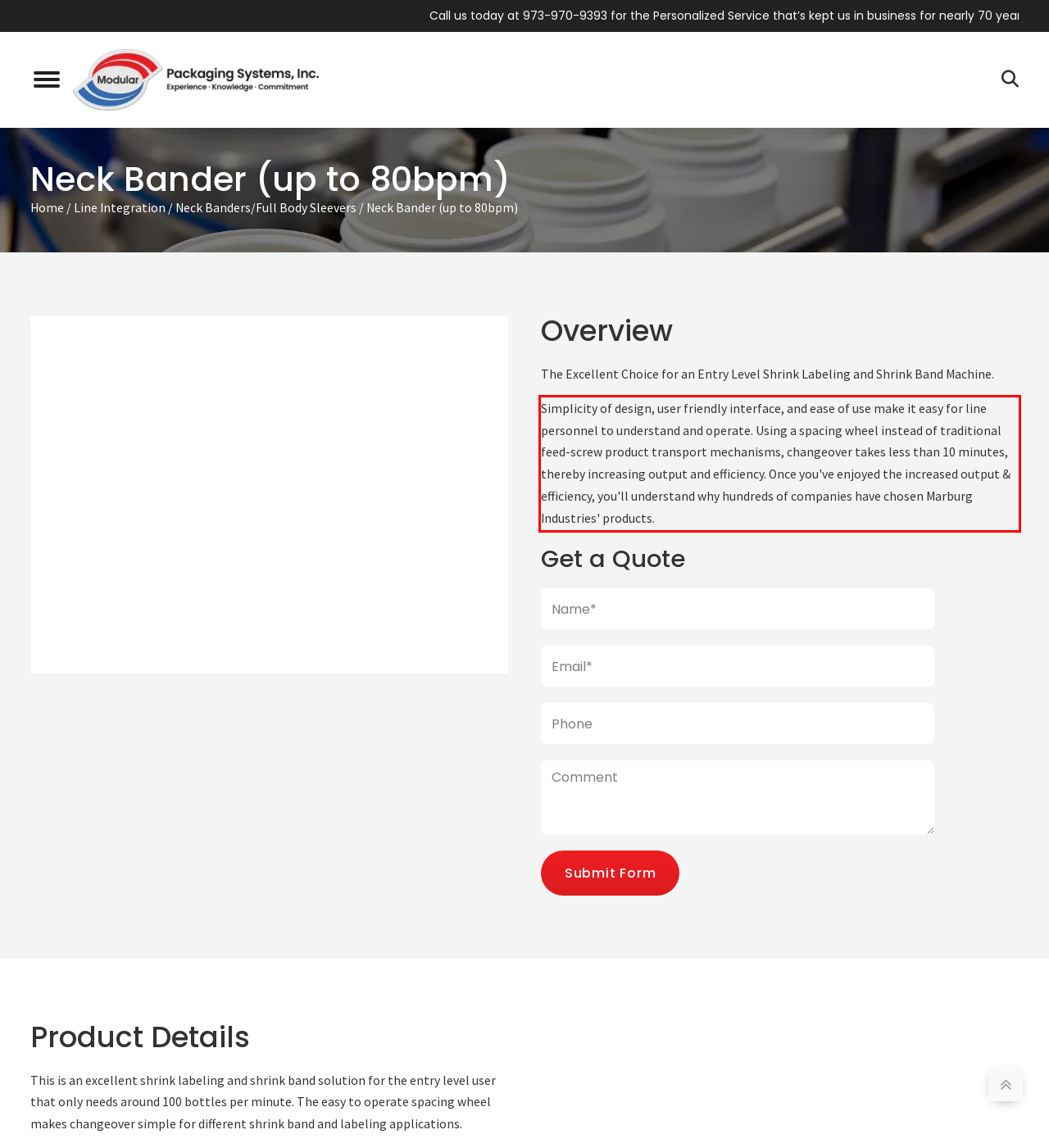Given the screenshot of a webpage, identify the red rectangle bounding box and recognize the text content inside it, generating the extracted text.

Simplicity of design, user friendly interface, and ease of use make it easy for line personnel to understand and operate. Using a spacing wheel instead of traditional feed-screw product transport mechanisms, changeover takes less than 10 minutes, thereby increasing output and efficiency. Once you've enjoyed the increased output & efficiency, you'll understand why hundreds of companies have chosen Marburg Industries' products.